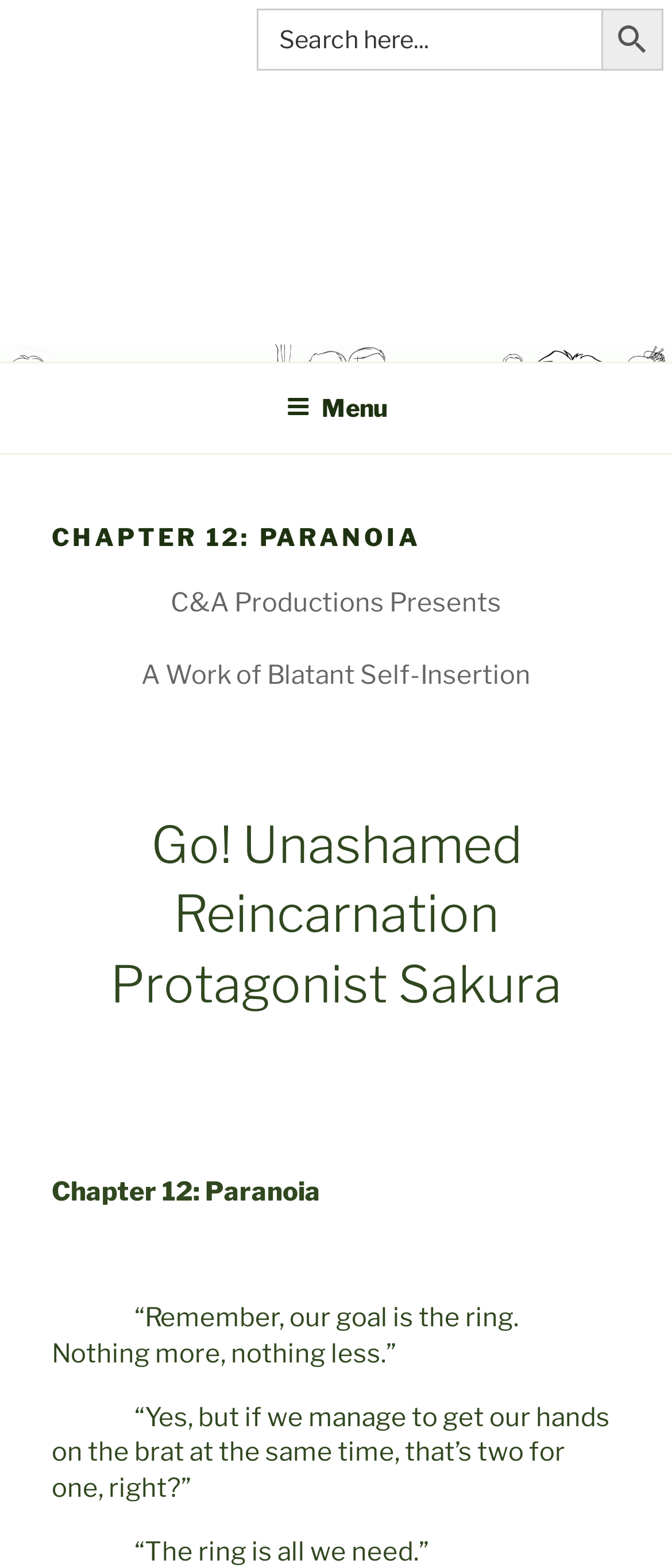How many headings are there in the top menu section?
Using the visual information, reply with a single word or short phrase.

2